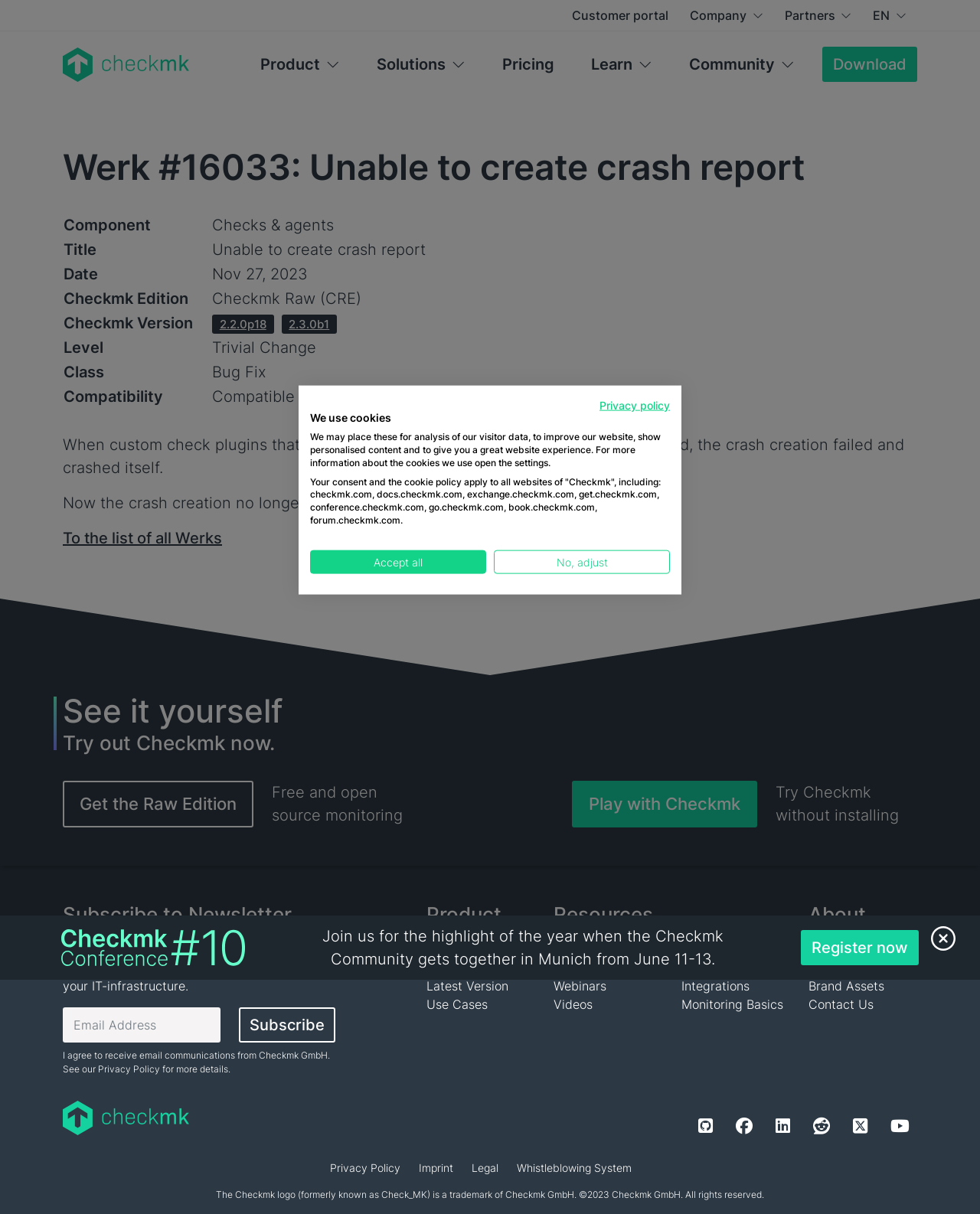What is the level of the Werk mentioned in the table?
Identify the answer in the screenshot and reply with a single word or phrase.

Trivial Change